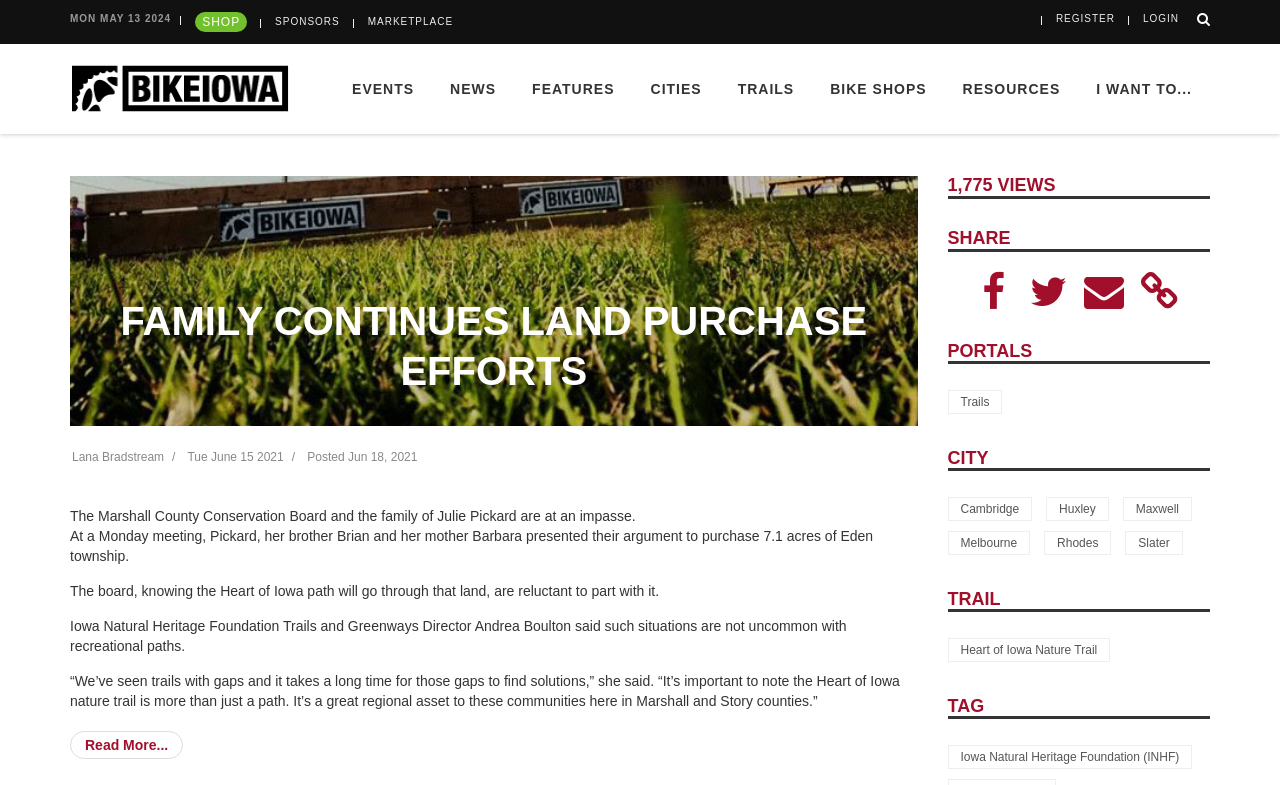Specify the bounding box coordinates of the element's area that should be clicked to execute the given instruction: "Explore the EVENTS". The coordinates should be four float numbers between 0 and 1, i.e., [left, top, right, bottom].

[0.261, 0.056, 0.338, 0.171]